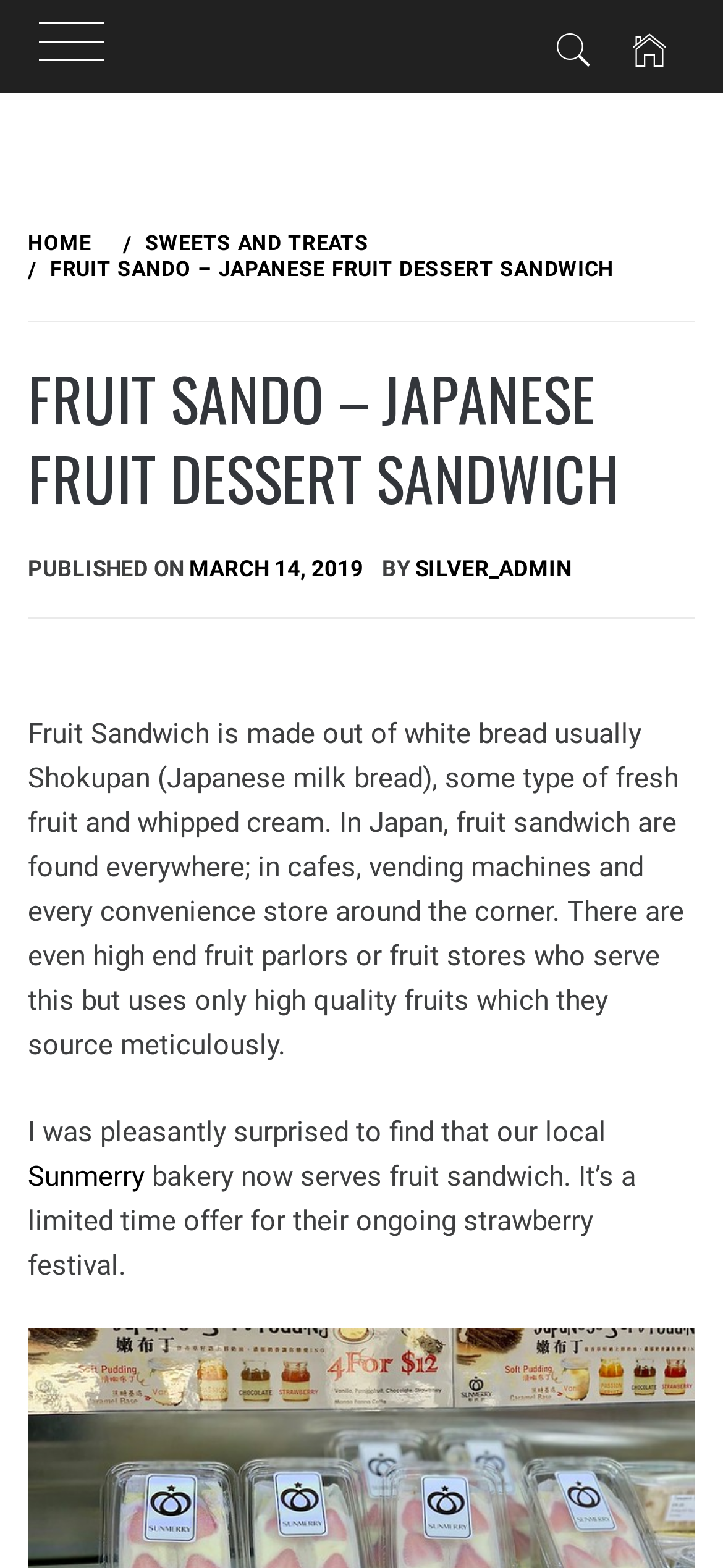Please find and report the primary heading text from the webpage.

FRUIT SANDO – JAPANESE FRUIT DESSERT SANDWICH